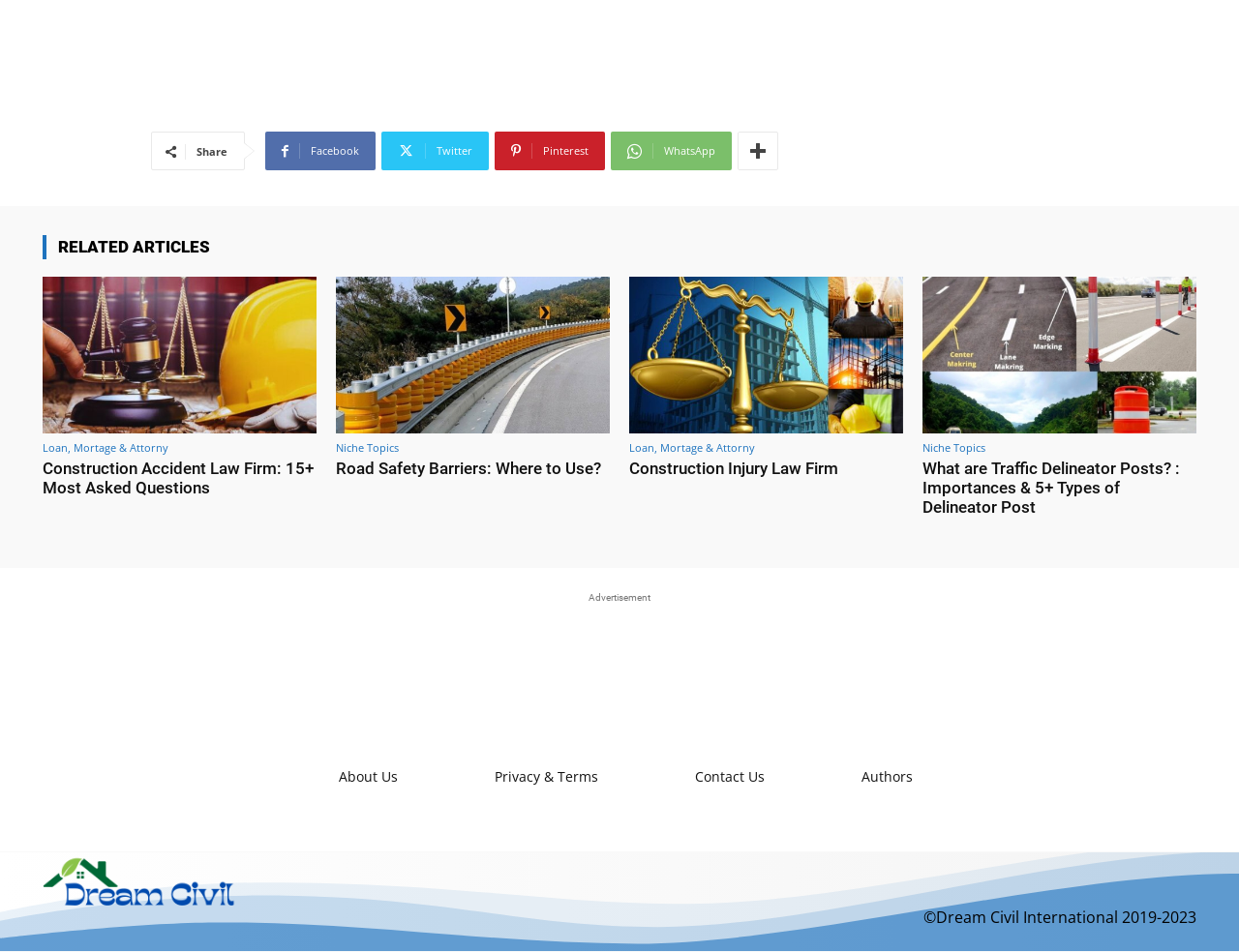Reply to the question with a single word or phrase:
What is the category of the article 'Construction Accident Law Firm: 15+ Most Asked Questions'?

Loan, Mortage & Attorny